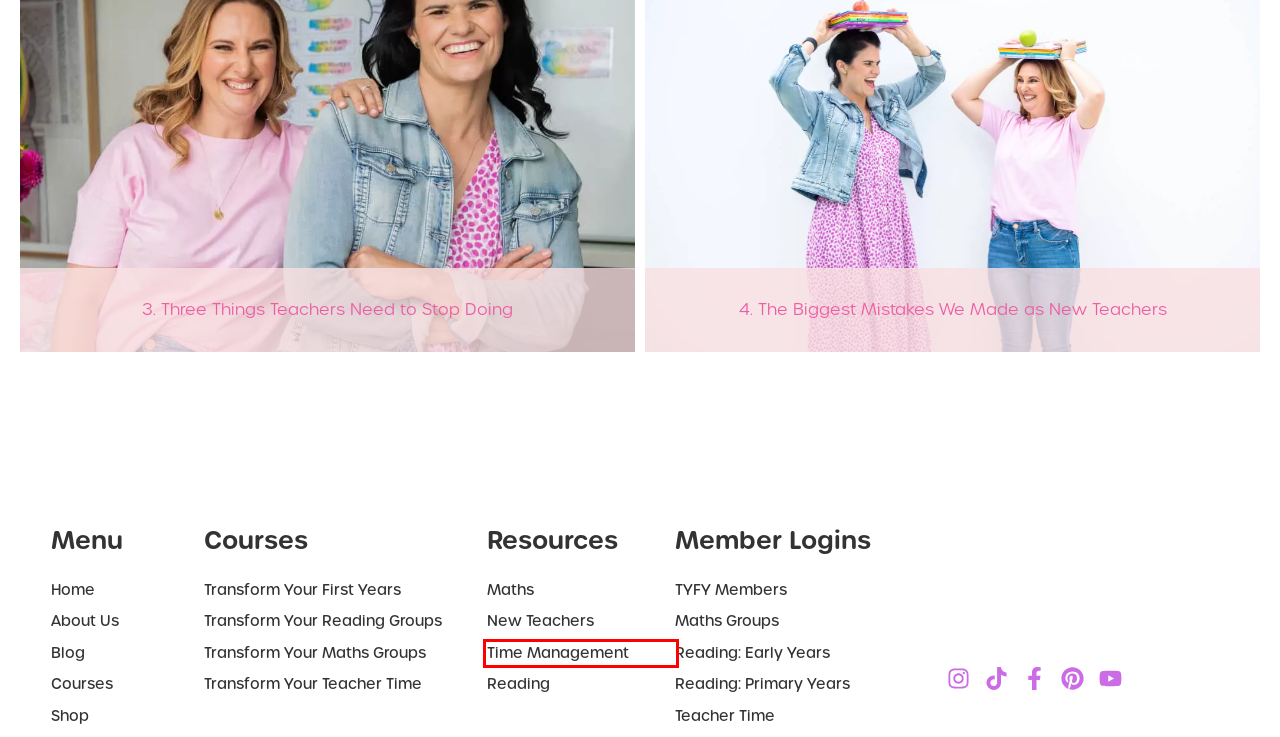Inspect the provided webpage screenshot, concentrating on the element within the red bounding box. Select the description that best represents the new webpage after you click the highlighted element. Here are the candidates:
A. Time Management
B. Courses
C. Transform Your Reading Groups
D. Transform Your Maths Groups
E. Transform Teacher Courses
F. New Teachers
G. Maths
H. Reading

A